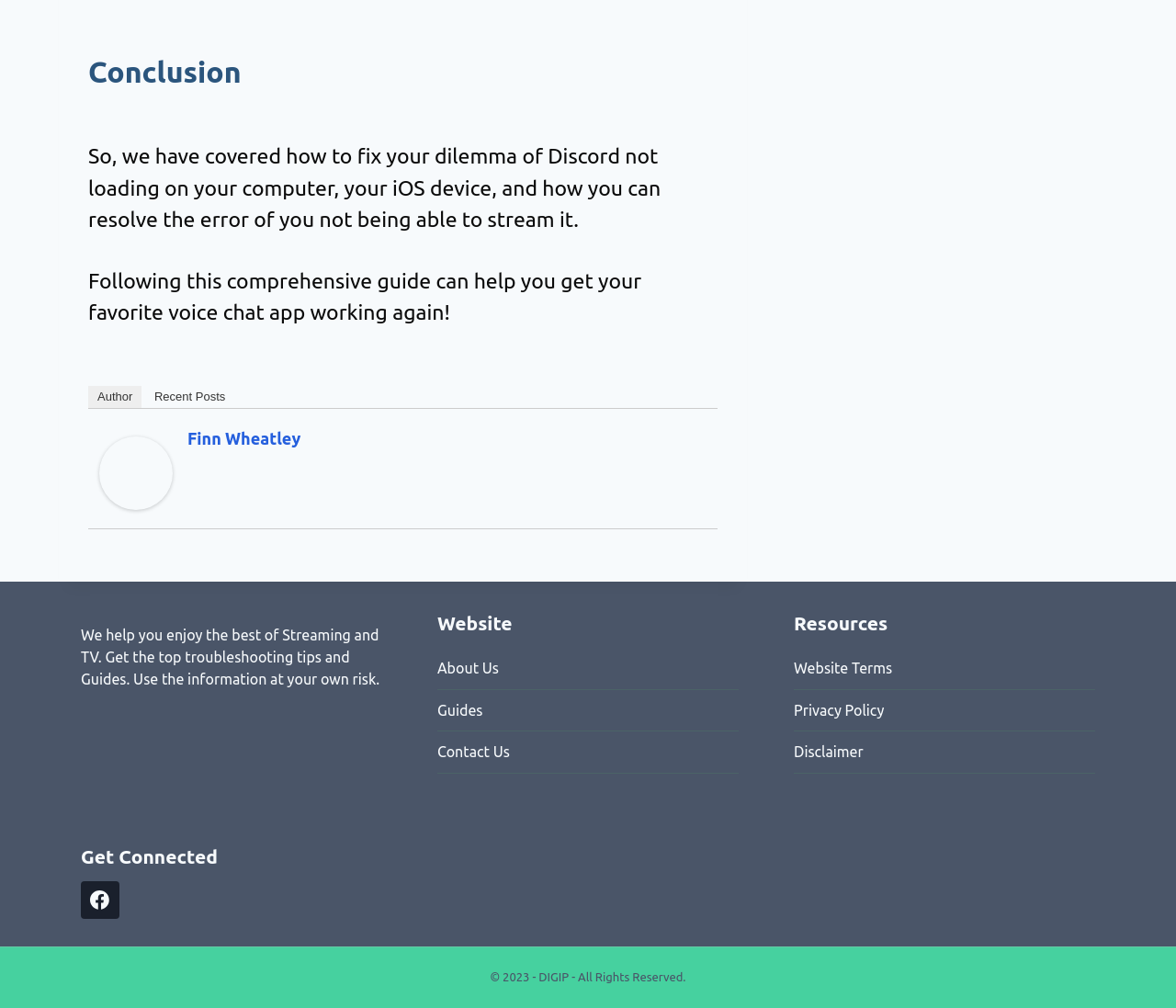Refer to the image and provide an in-depth answer to the question: 
How many social media links are there?

There is only one social media link, which is the 'Facebook' link, located at the bottom of the page, accompanied by a Facebook image.